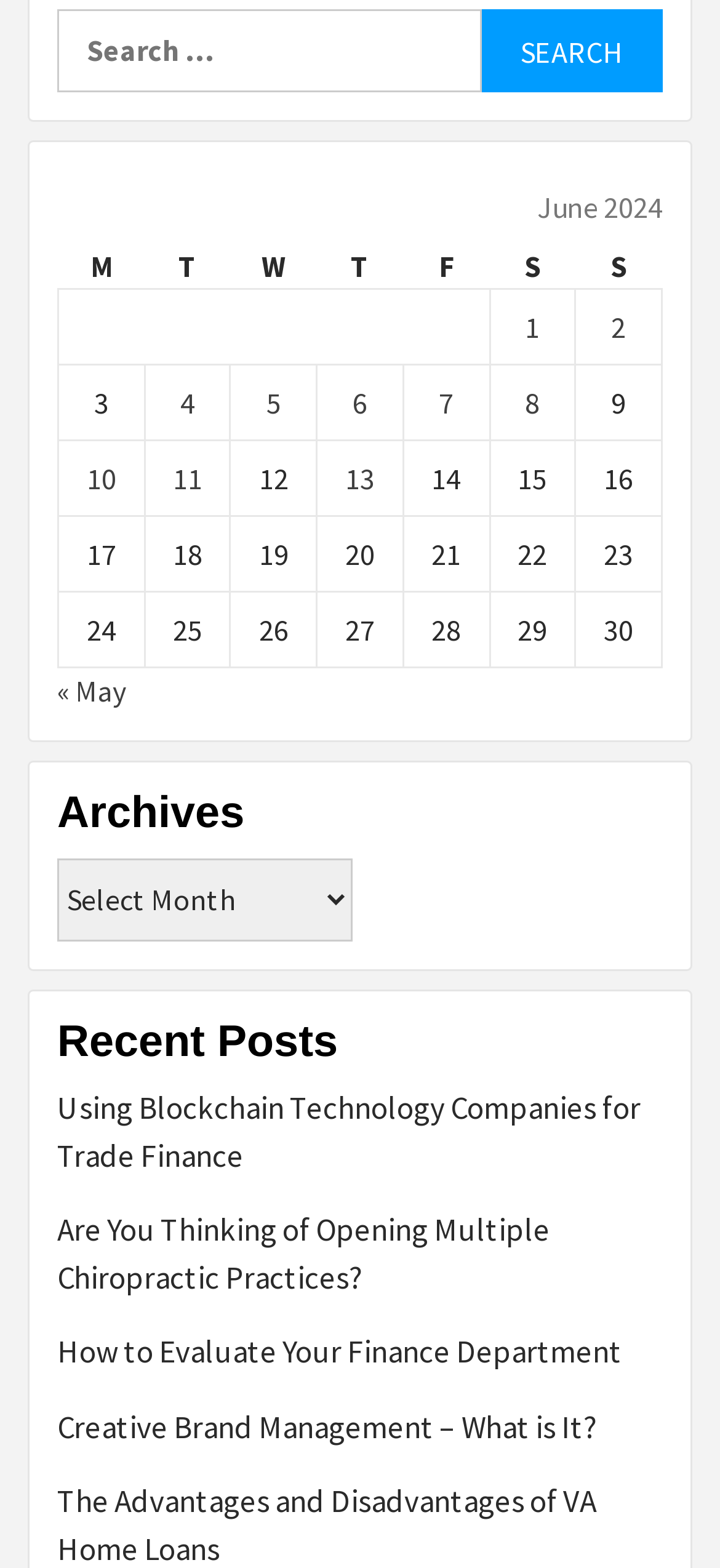How many links are in the 'Recent Posts' section?
Using the details from the image, give an elaborate explanation to answer the question.

The 'Recent Posts' section has 4 links, each representing a recent post, with titles such as 'Using Blockchain Technology Companies for Trade Finance', 'Are You Thinking of Opening Multiple Chiropractic Practices?', and so on.